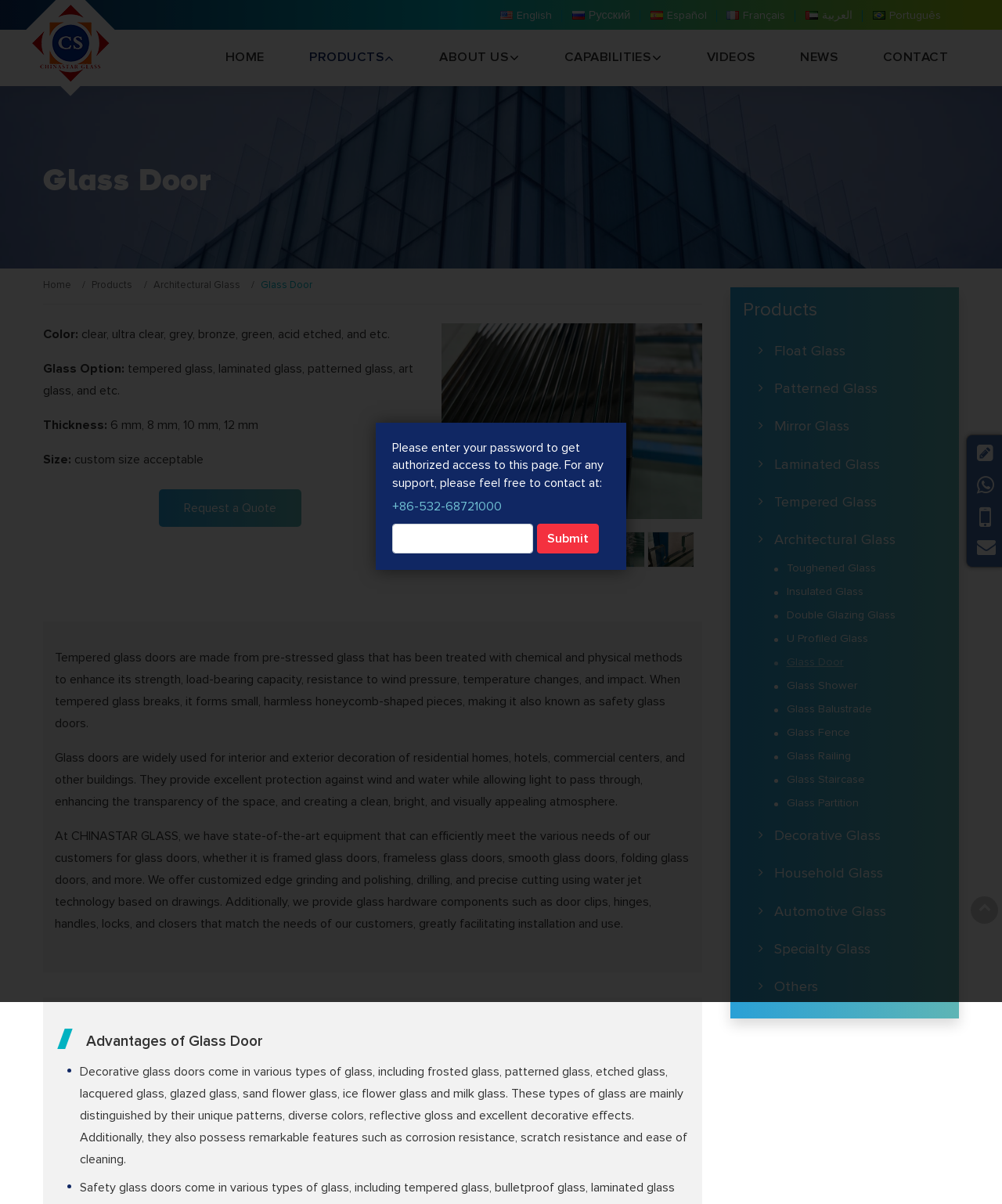Please identify the coordinates of the bounding box that should be clicked to fulfill this instruction: "Check RECENT POSTS".

None